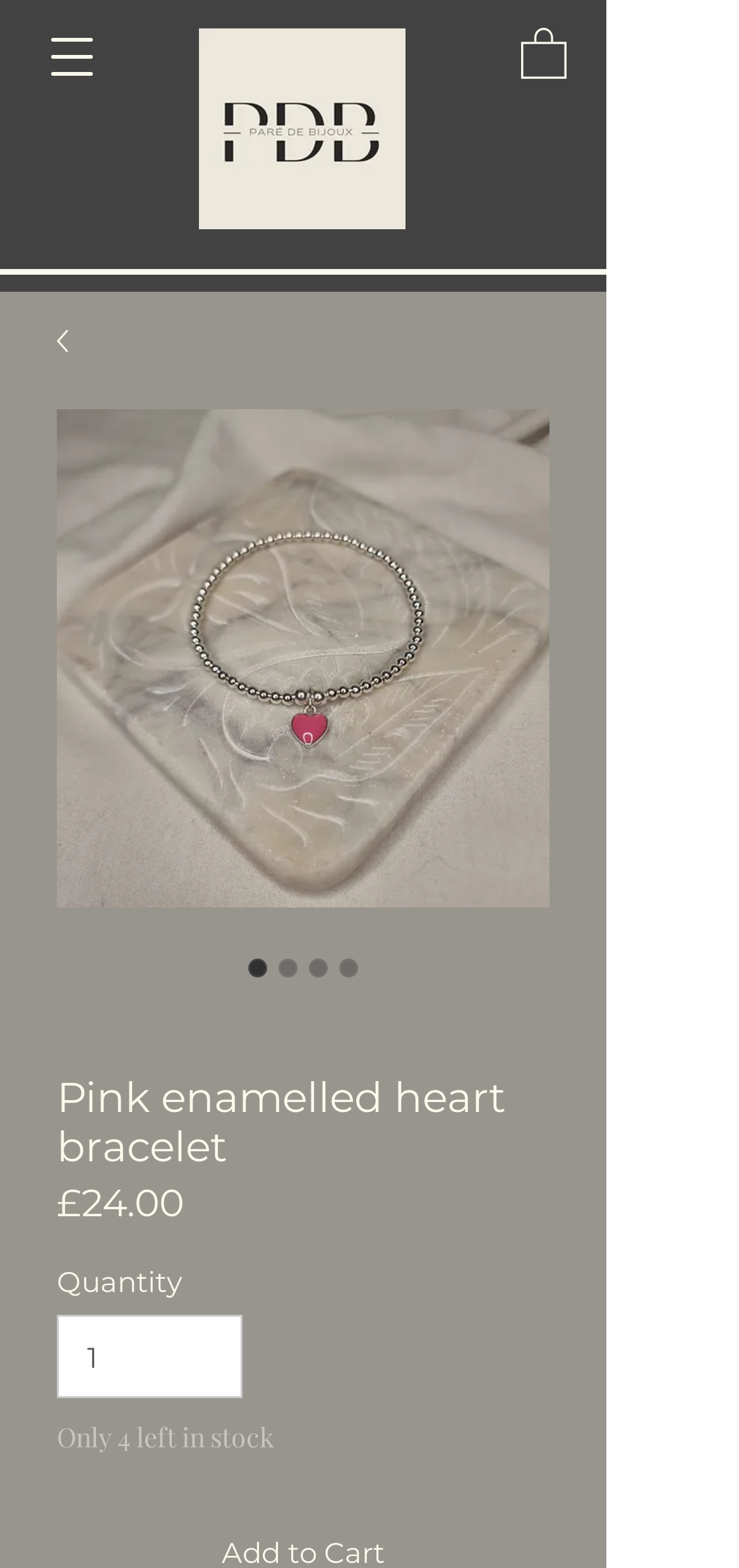For the following element description, predict the bounding box coordinates in the format (top-left x, top-left y, bottom-right x, bottom-right y). All values should be floating point numbers between 0 and 1. Description: input value="1" aria-label="Quantity" value="1"

[0.077, 0.839, 0.328, 0.892]